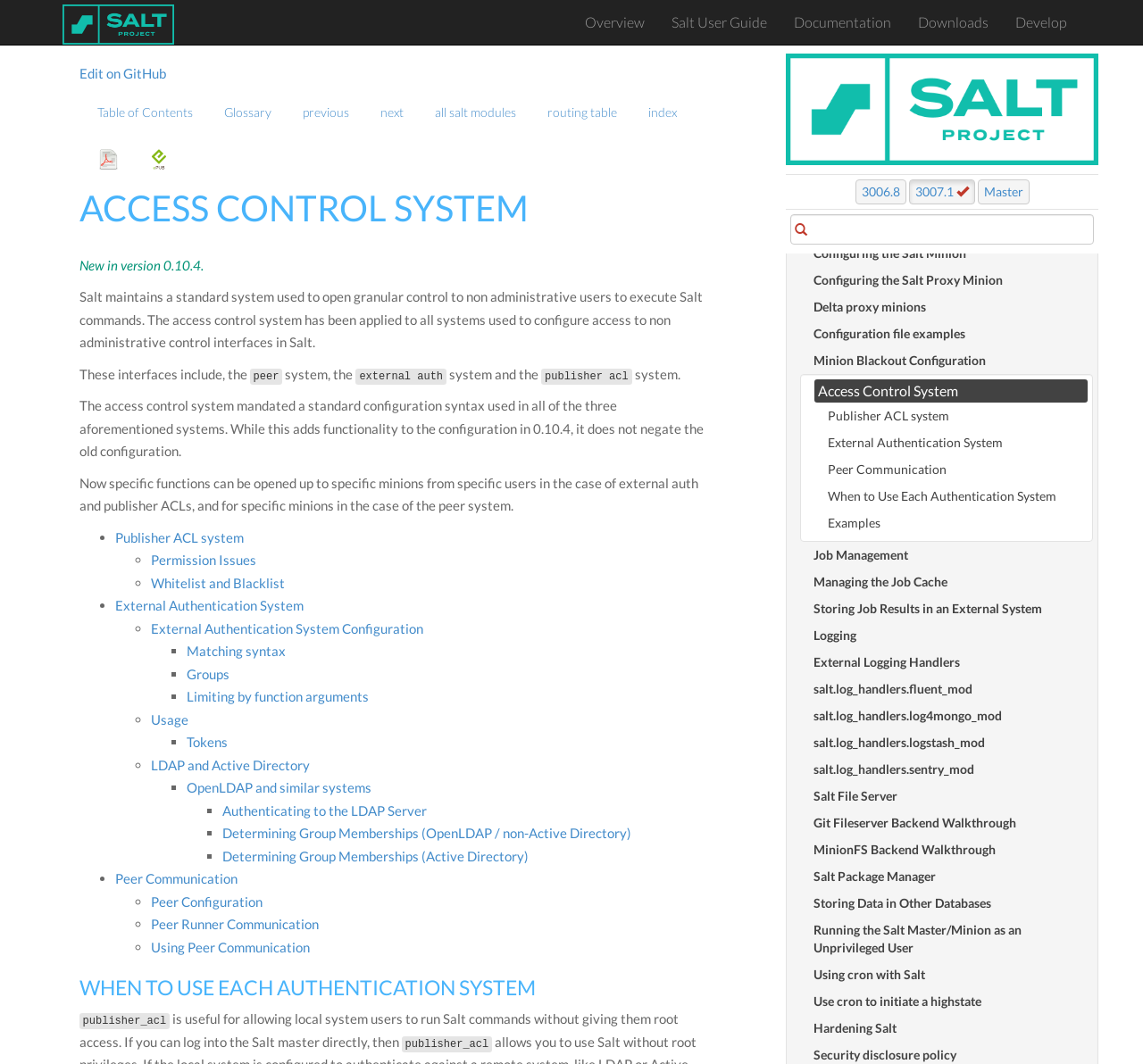Please find the bounding box for the following UI element description. Provide the coordinates in (top-left x, top-left y, bottom-right x, bottom-right y) format, with values between 0 and 1: Configuring the Salt Proxy Minion

[0.712, 0.25, 0.956, 0.276]